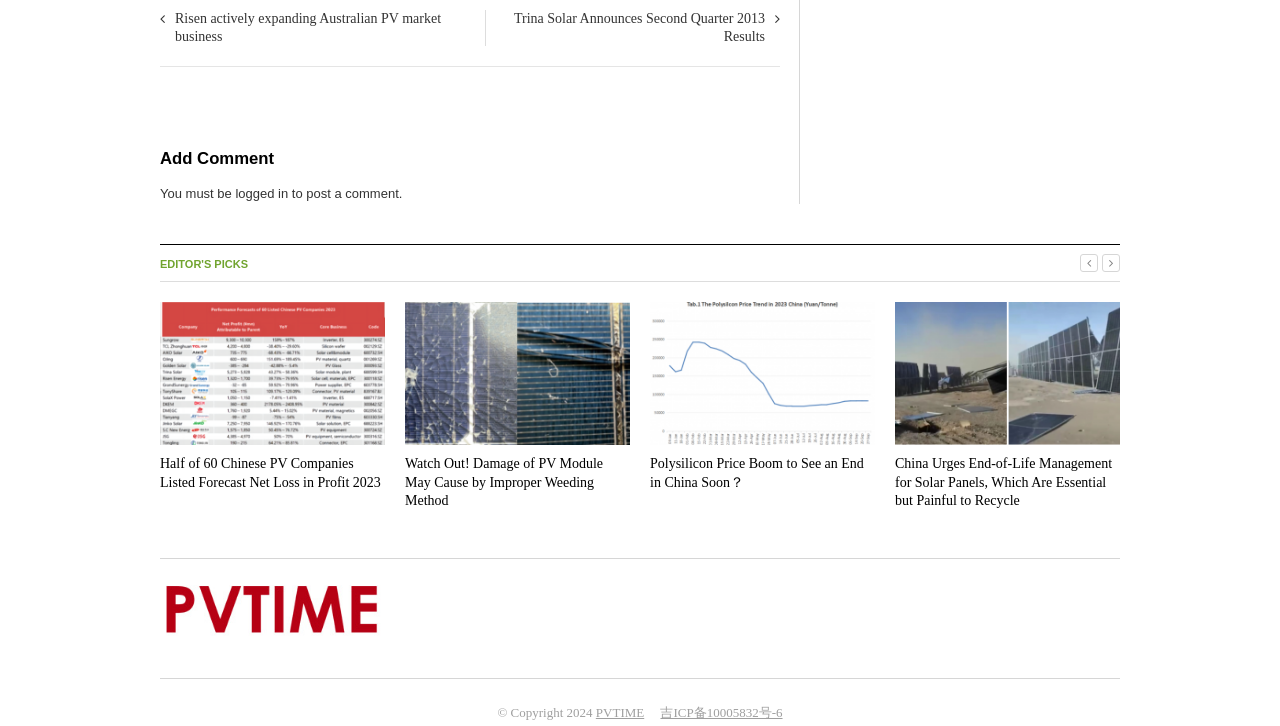Can you give a comprehensive explanation to the question given the content of the image?
What is the symbol represented by ''?

The symbol '' is likely a Facebook icon, which is commonly used to represent a link to a Facebook page or profile. This icon is often used on websites to provide a way for users to connect with the website's social media presence.